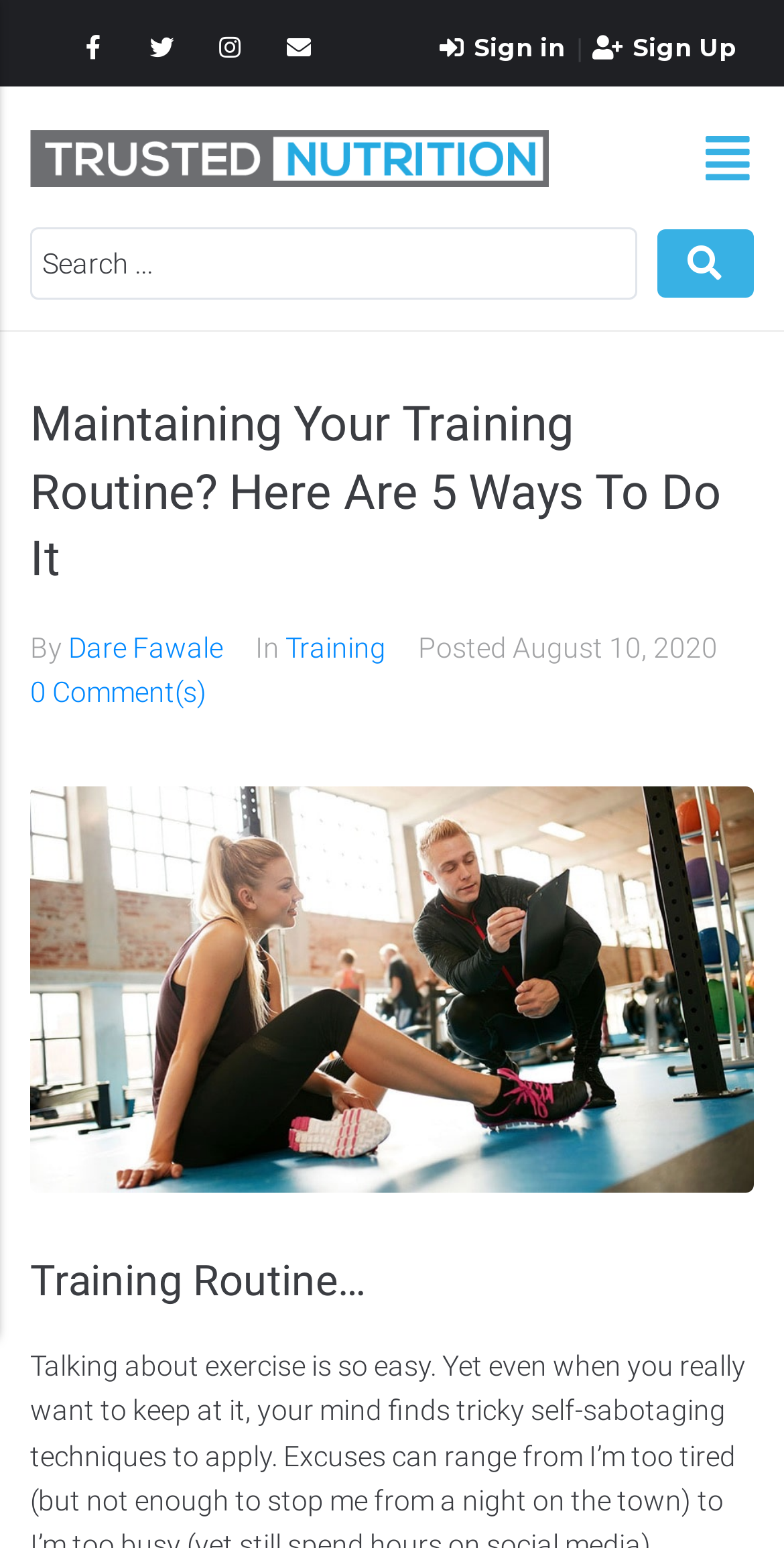What is the author of the article?
From the details in the image, answer the question comprehensively.

I looked at the article section and found the author's name, which is Dare Fawale, mentioned next to the 'By' text.